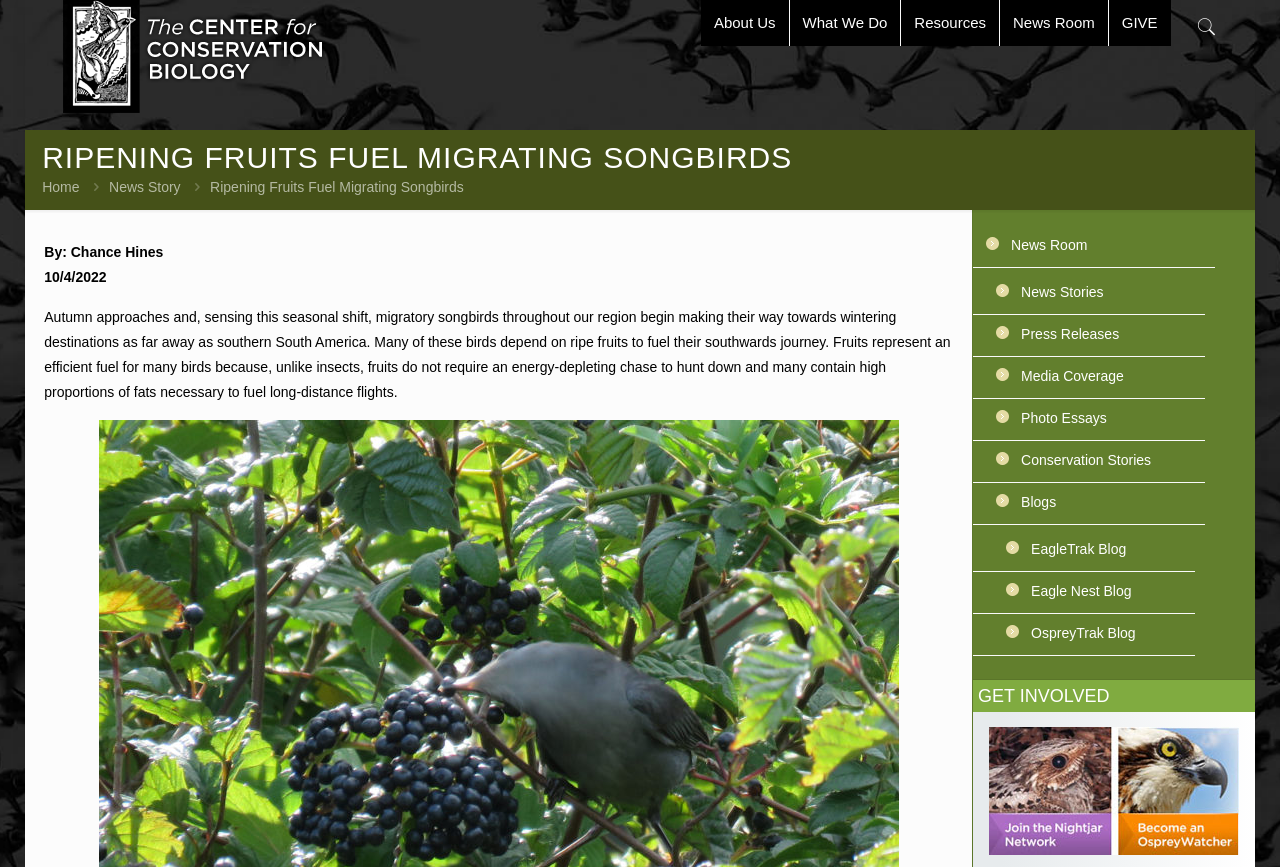Identify the bounding box coordinates of the clickable region required to complete the instruction: "Read the news story". The coordinates should be given as four float numbers within the range of 0 and 1, i.e., [left, top, right, bottom].

[0.085, 0.206, 0.141, 0.225]